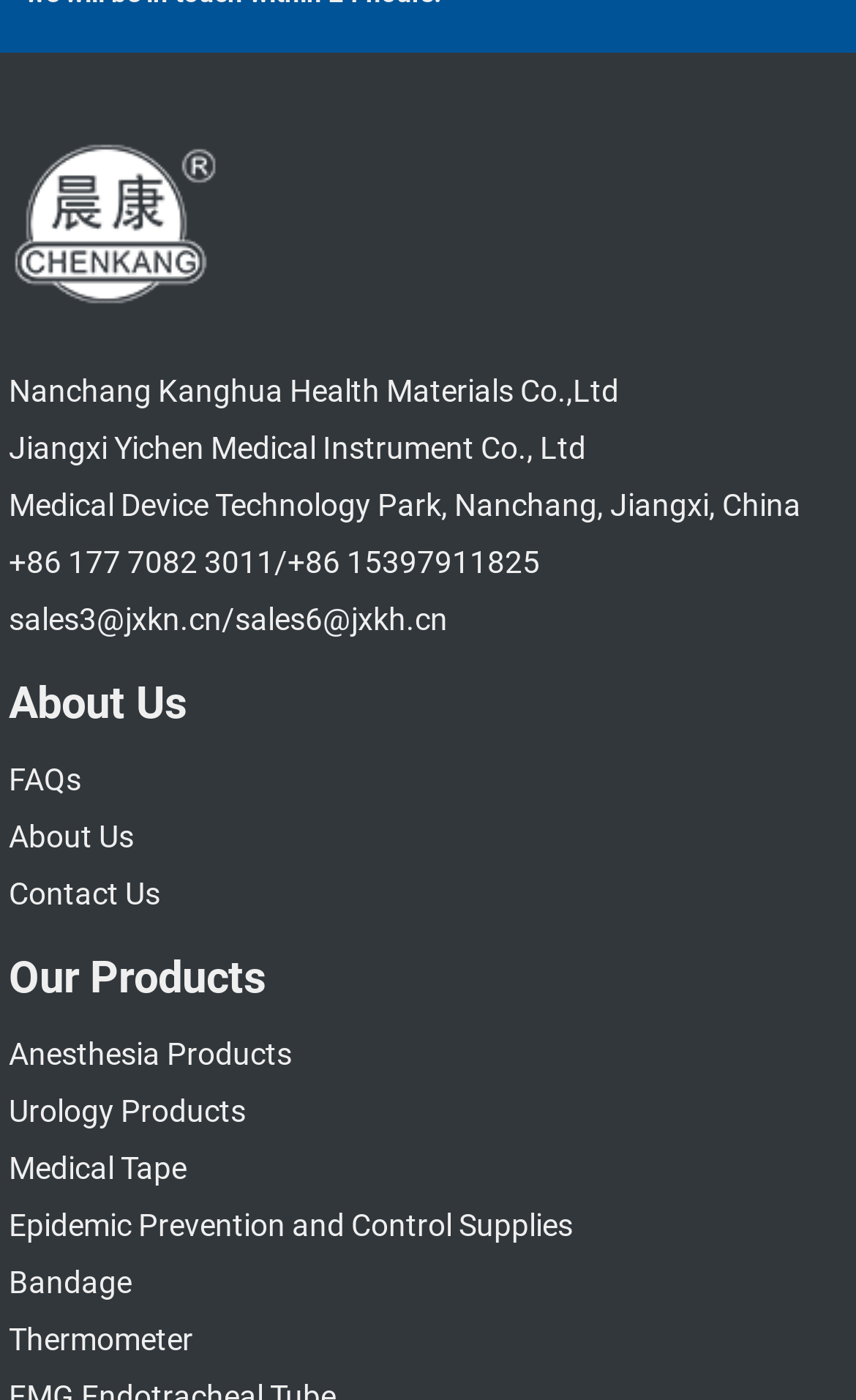Given the description of a UI element: "About Us", identify the bounding box coordinates of the matching element in the webpage screenshot.

[0.01, 0.577, 0.156, 0.618]